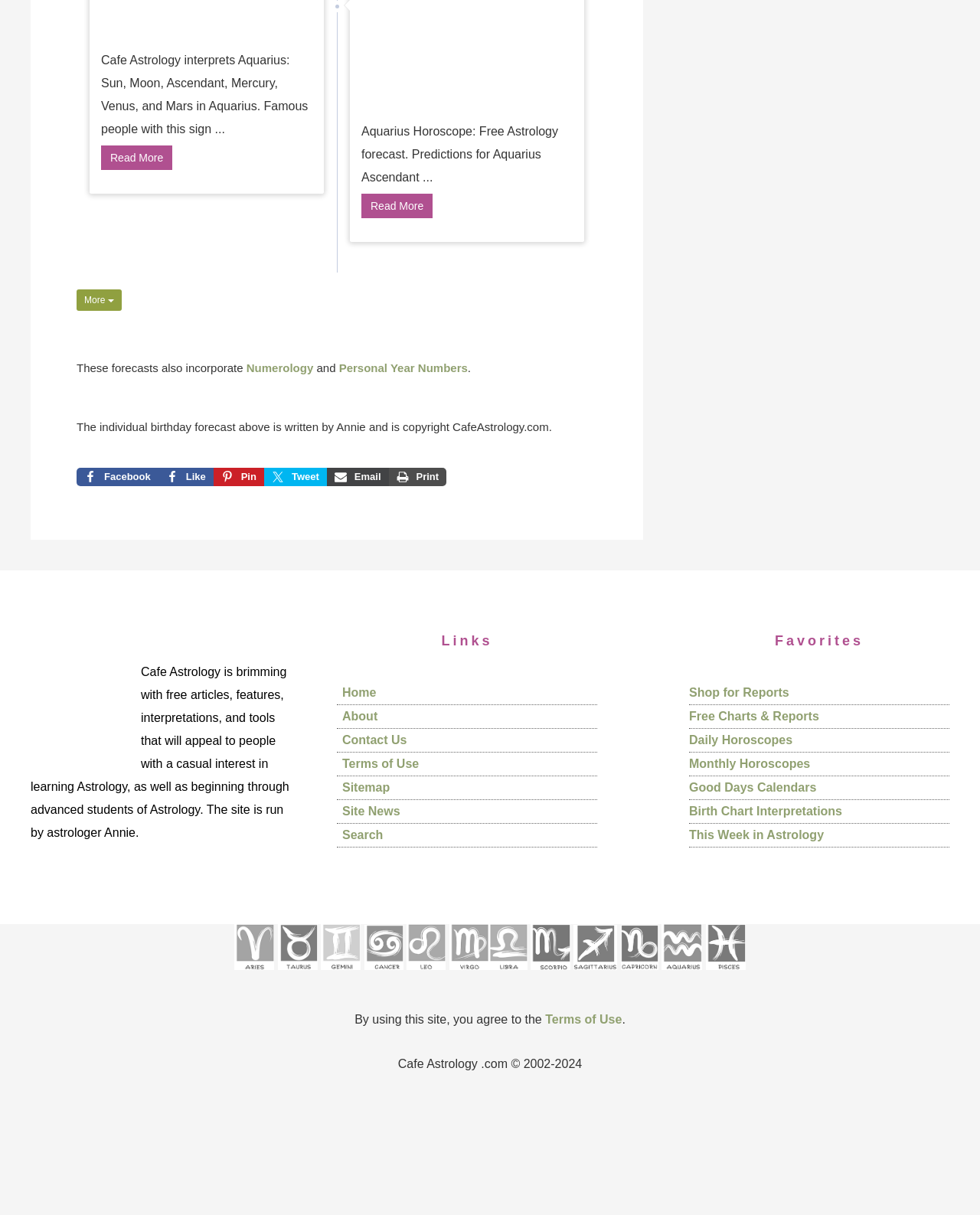What social media platforms are available for sharing?
From the image, provide a succinct answer in one word or a short phrase.

Facebook, Twitter, etc.